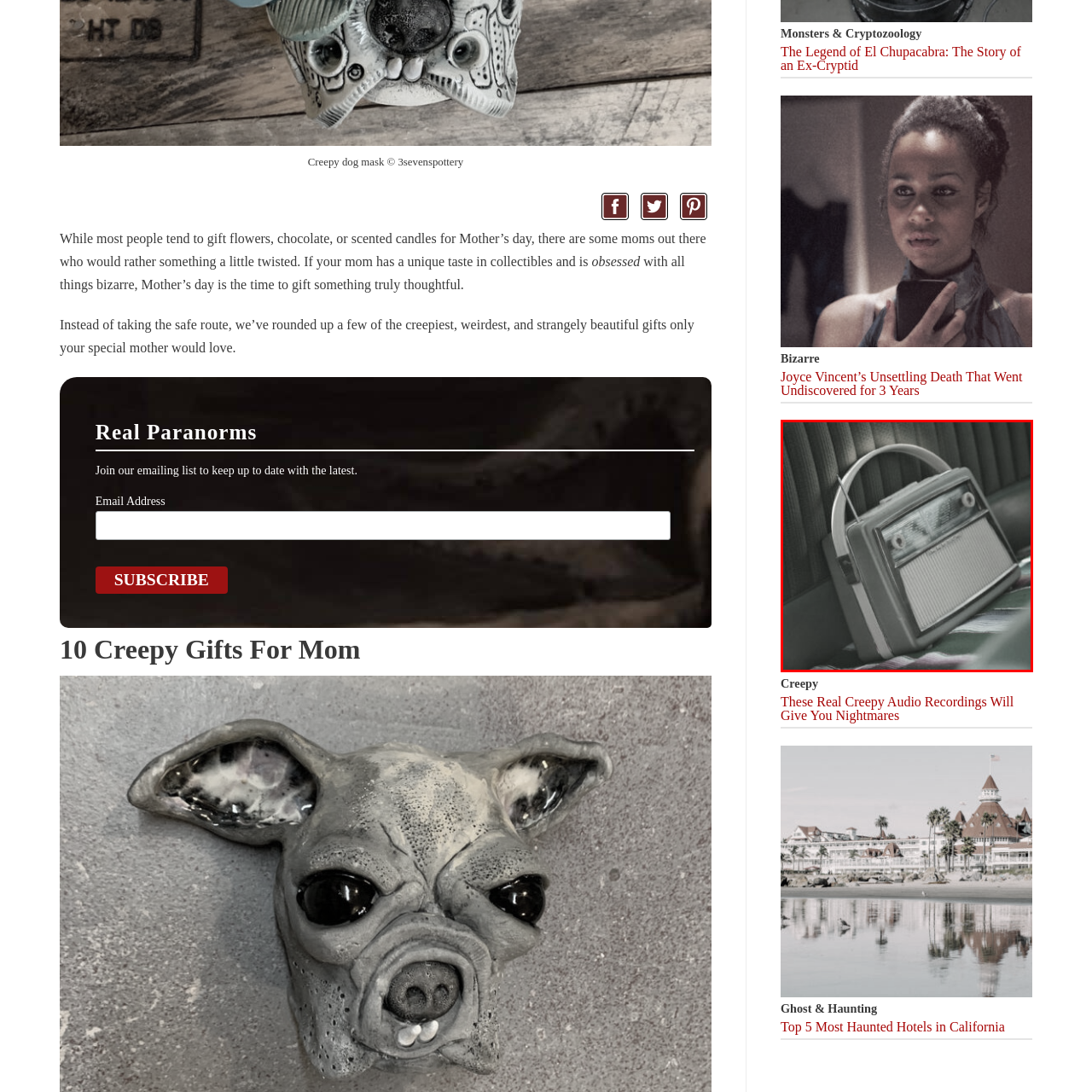What type of design does the radio feature?
Observe the image marked by the red bounding box and answer in detail.

The image depicts a vintage-style portable radio, featuring a retro design that evokes a sense of nostalgia, with its unique angular shape and prominent grill.